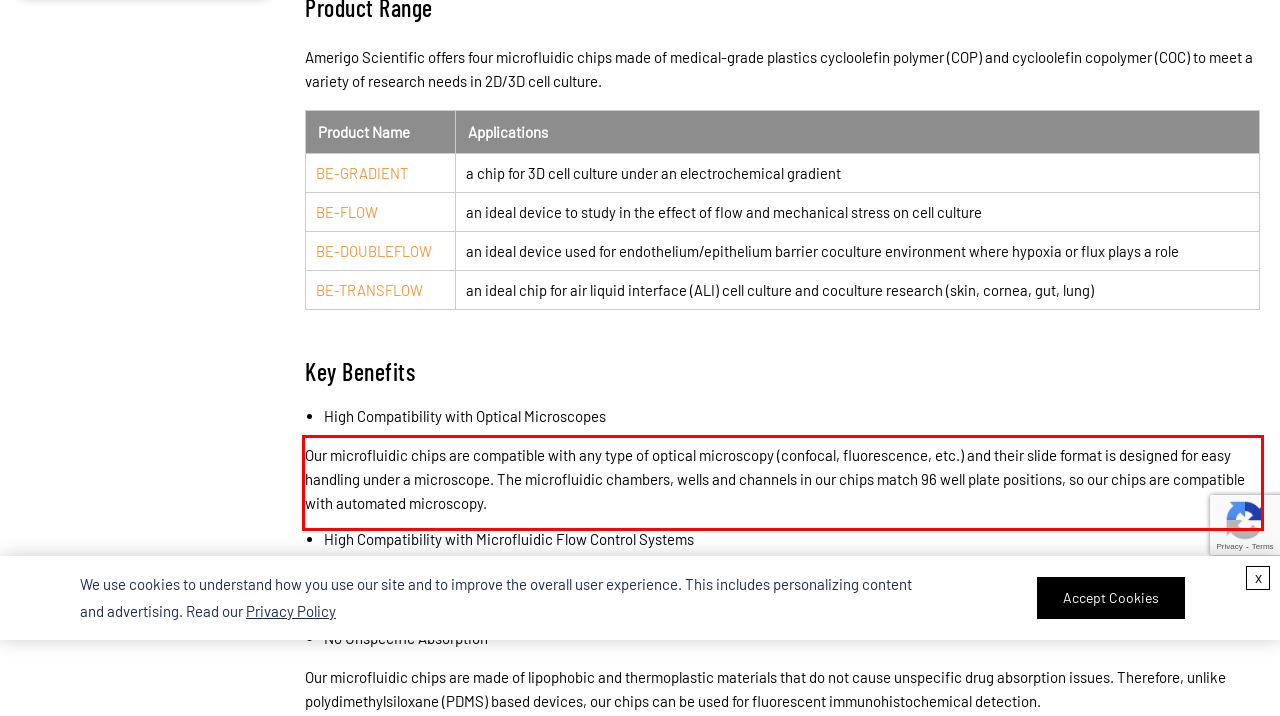You have a screenshot of a webpage, and there is a red bounding box around a UI element. Utilize OCR to extract the text within this red bounding box.

Our microfluidic chips are compatible with any type of optical microscopy (confocal, fluorescence, etc.) and their slide format is designed for easy handling under a microscope. The microfluidic chambers, wells and channels in our chips match 96 well plate positions, so our chips are compatible with automated microscopy.